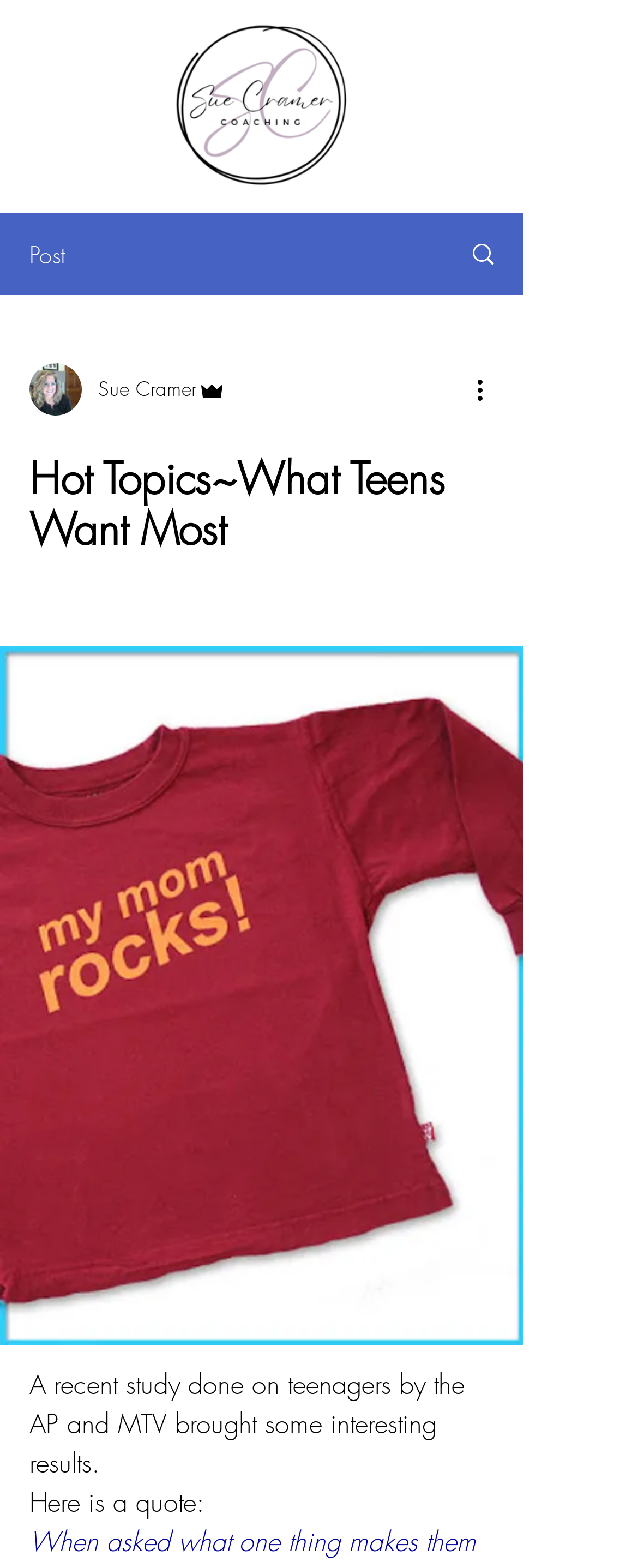Who is the author of the post?
Look at the image and respond with a one-word or short-phrase answer.

Sue Cramer